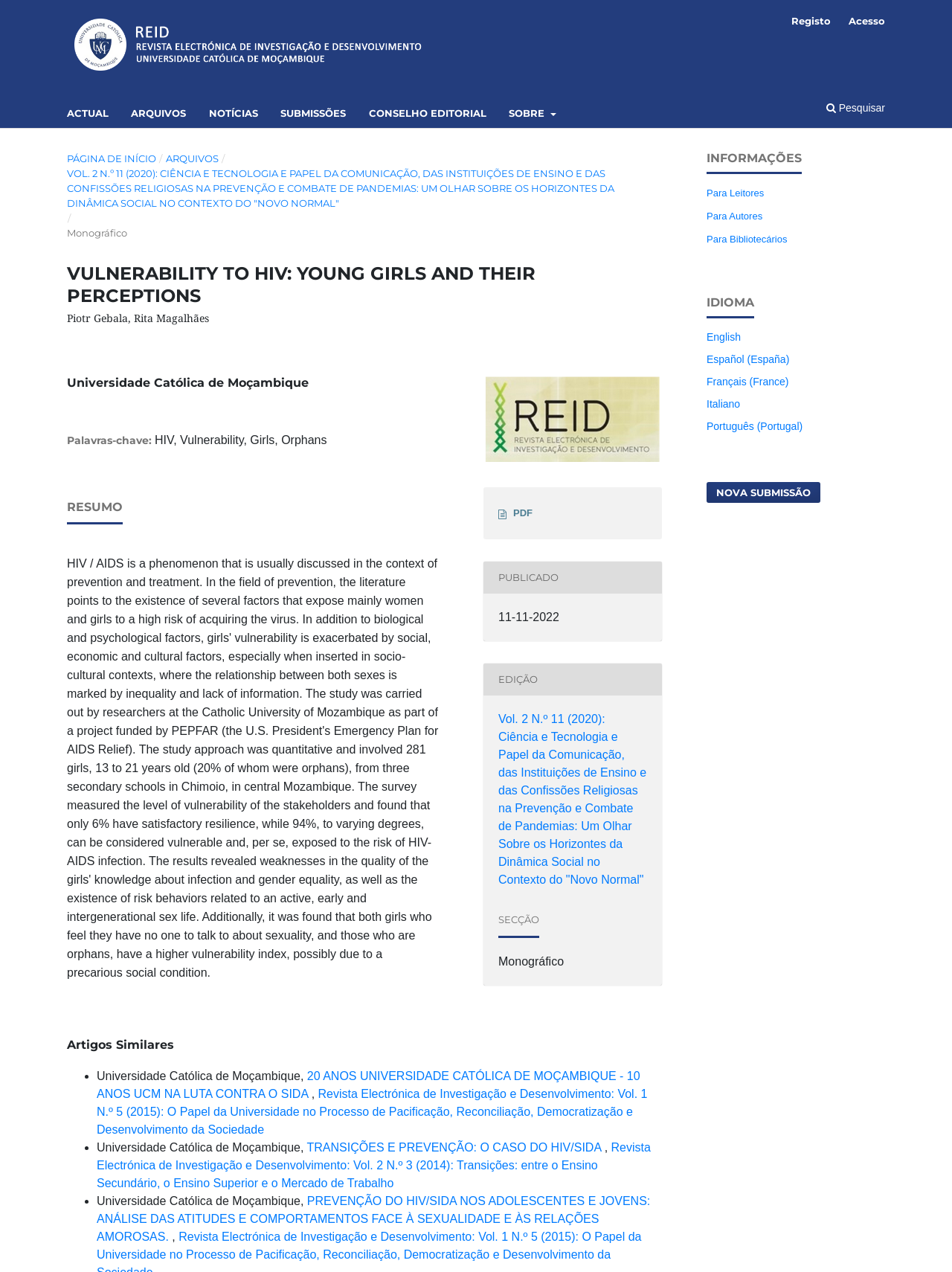Give a one-word or short phrase answer to the question: 
What is the name of the journal?

Revista Electrónica de Investigação e Desenvolvimento